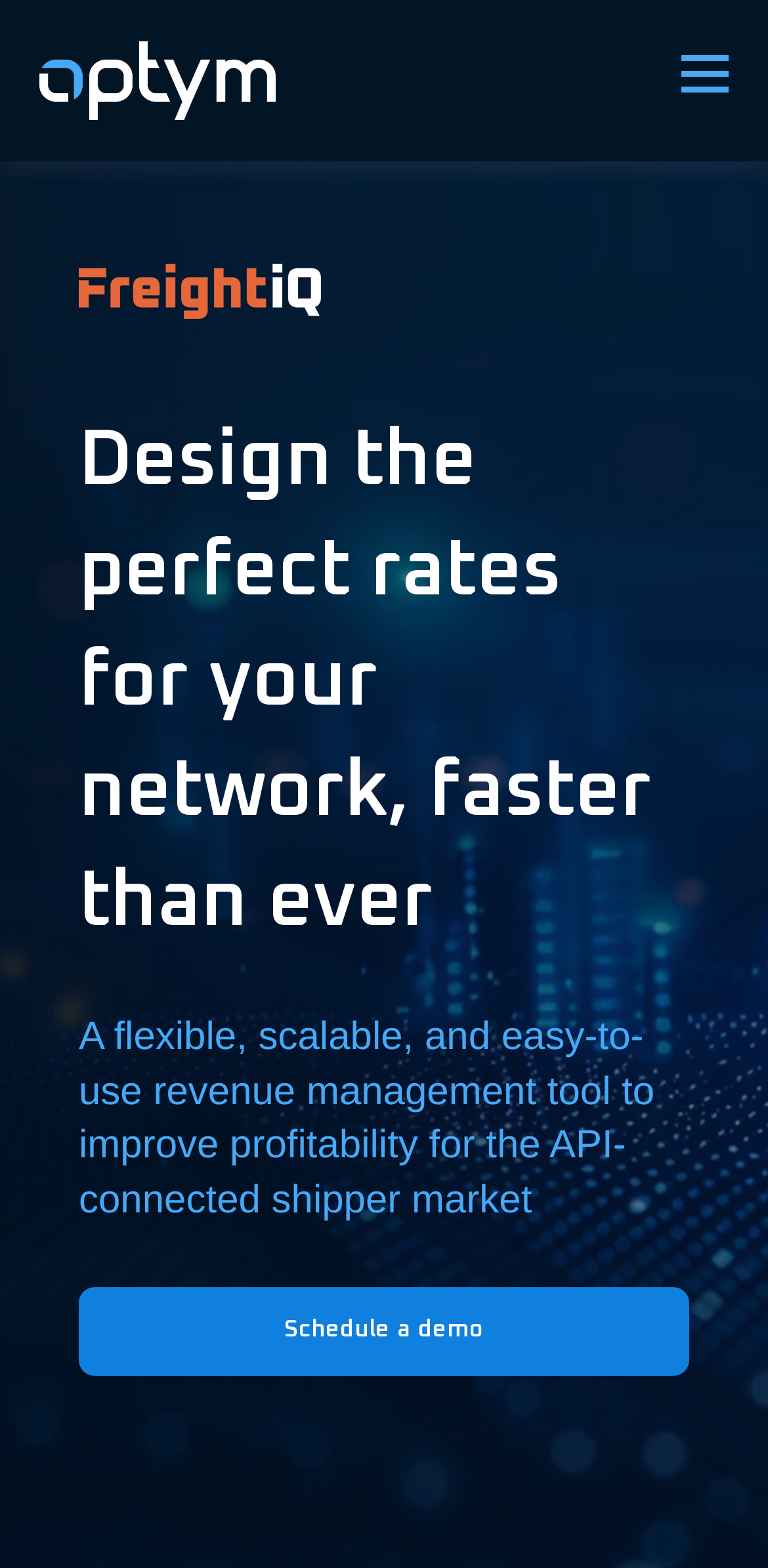What action can be taken on the webpage?
Can you provide an in-depth and detailed response to the question?

The action that can be taken on the webpage is to schedule a demo, which is indicated by the link element with the text 'Schedule a demo' located at the bottom of the webpage.